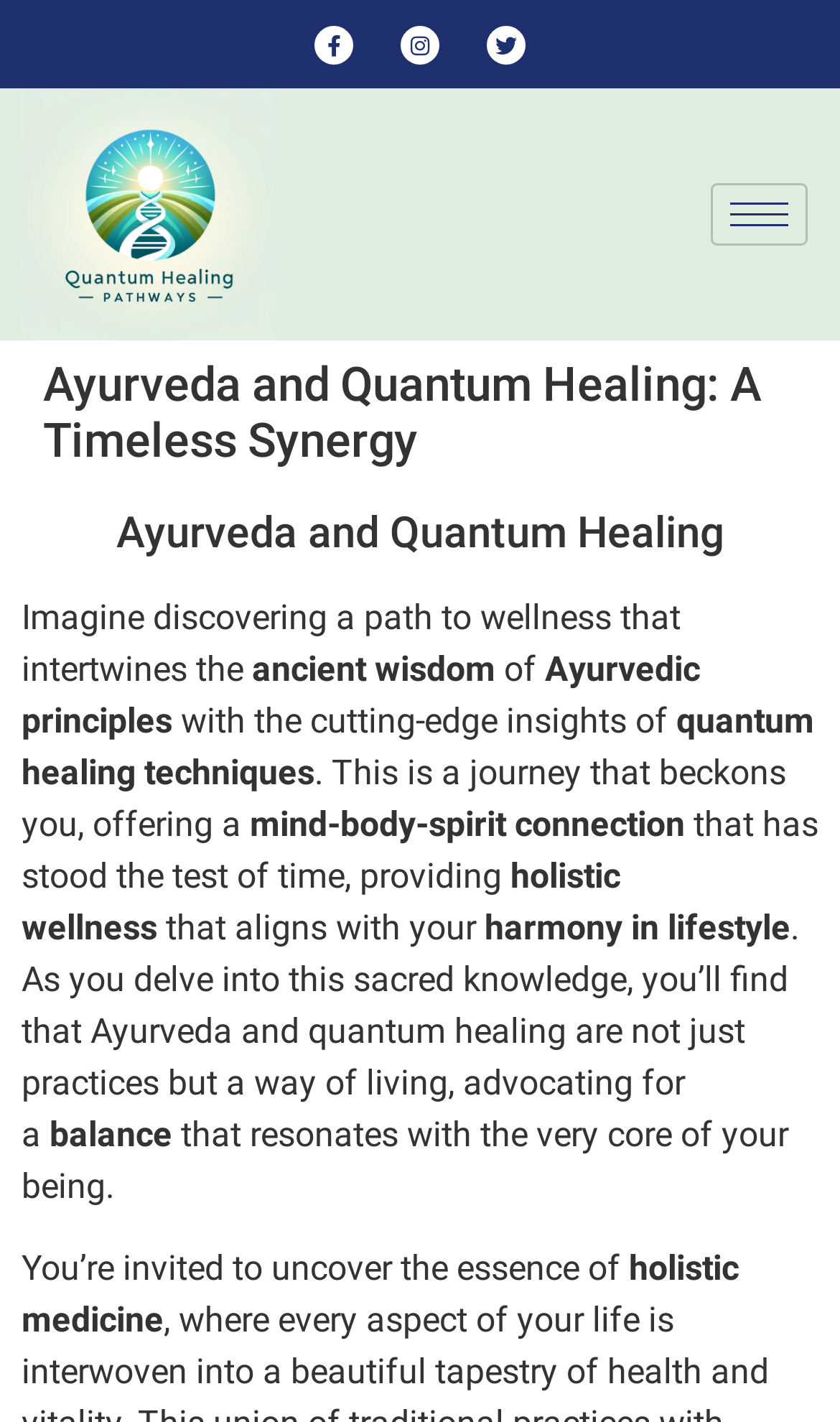Using the given element description, provide the bounding box coordinates (top-left x, top-left y, bottom-right x, bottom-right y) for the corresponding UI element in the screenshot: 760.322.2275

None